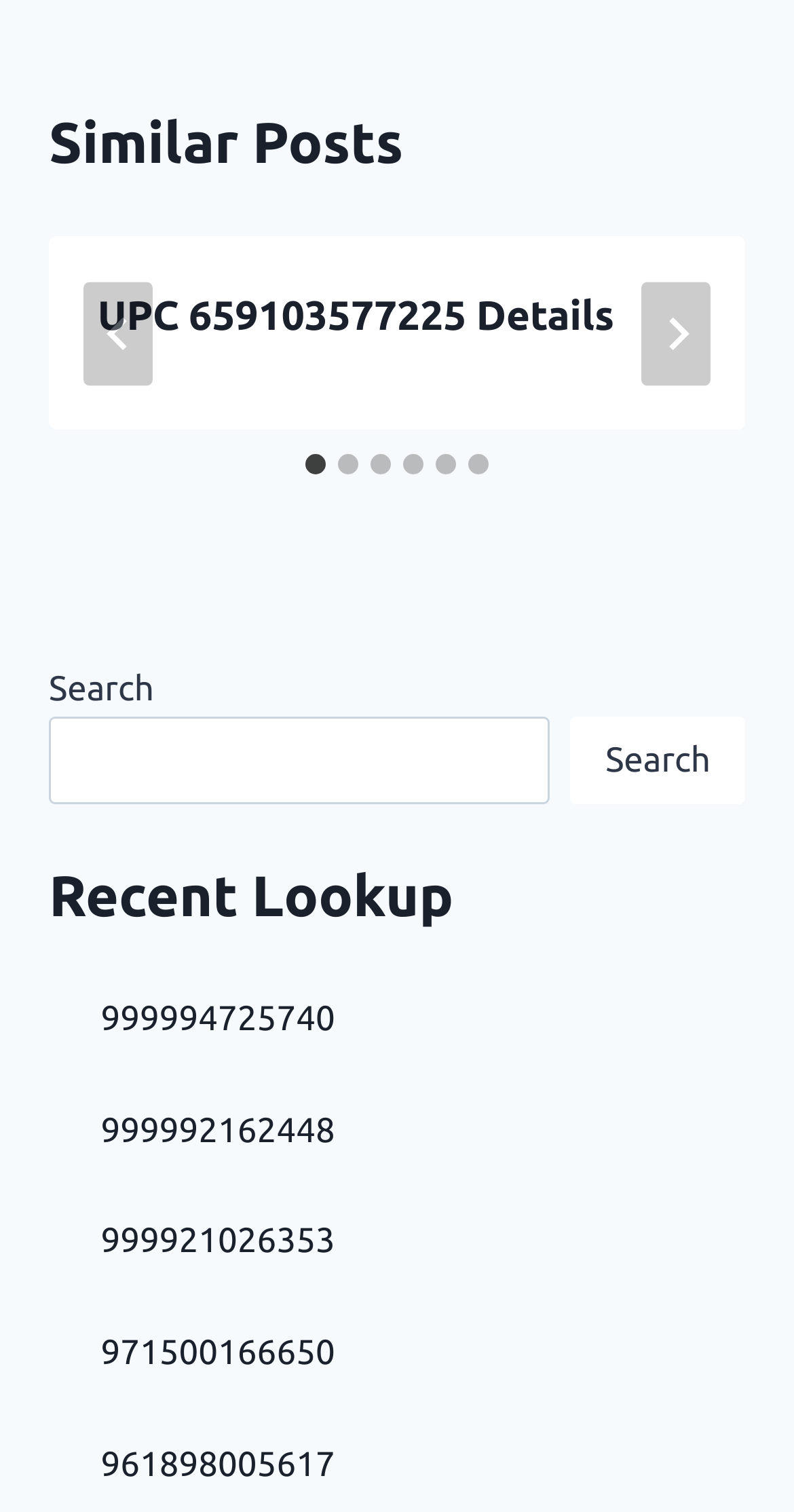Locate the bounding box coordinates of the clickable part needed for the task: "Click the CIPSM logo".

None